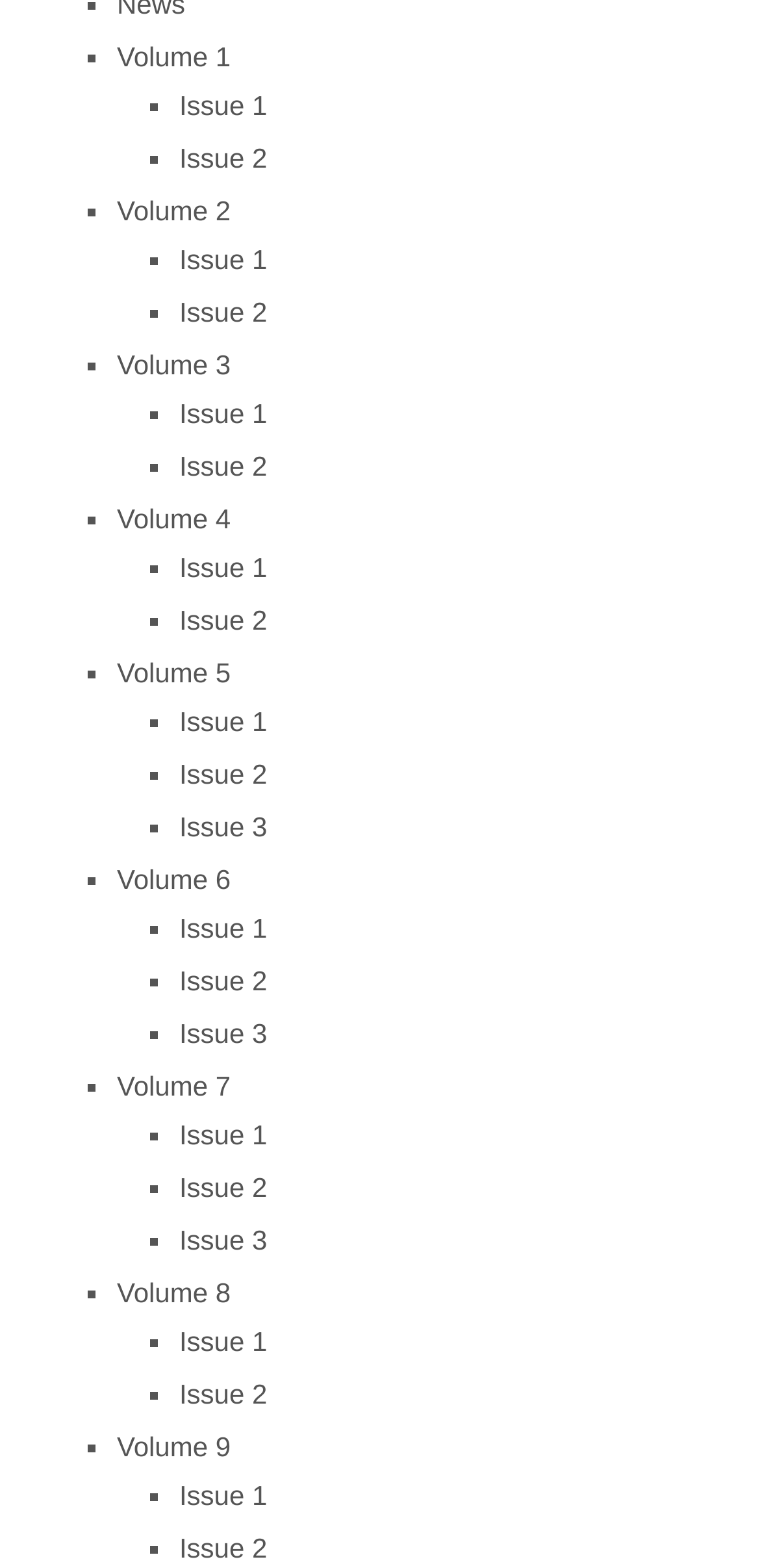Provide your answer to the question using just one word or phrase: How many issues are in Volume 5?

3